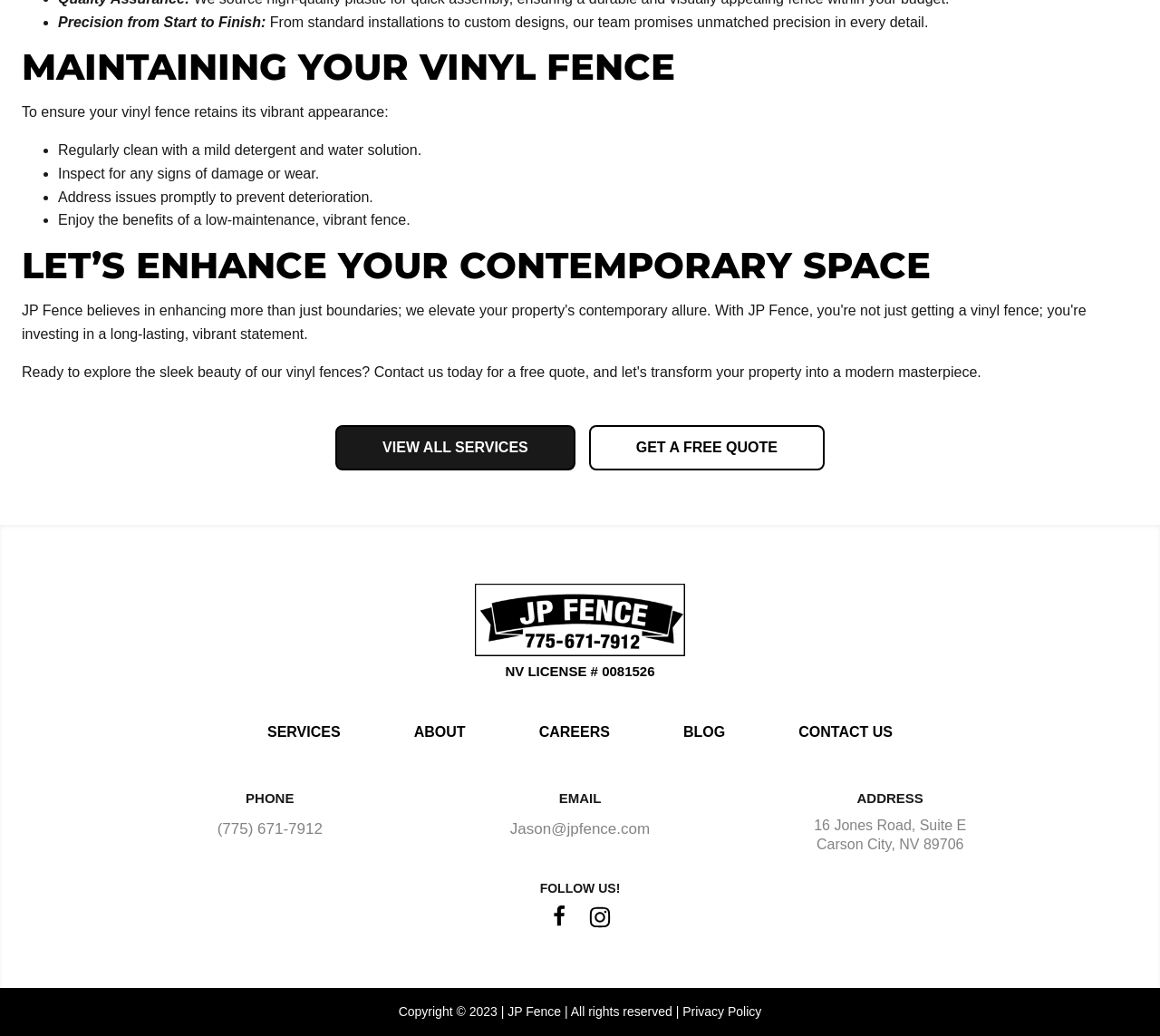What is the company's promise?
Refer to the image and give a detailed answer to the query.

The company promises unmatched precision in every detail, as stated in the text 'From standard installations to custom designs, our team promises unmatched precision in every detail.'